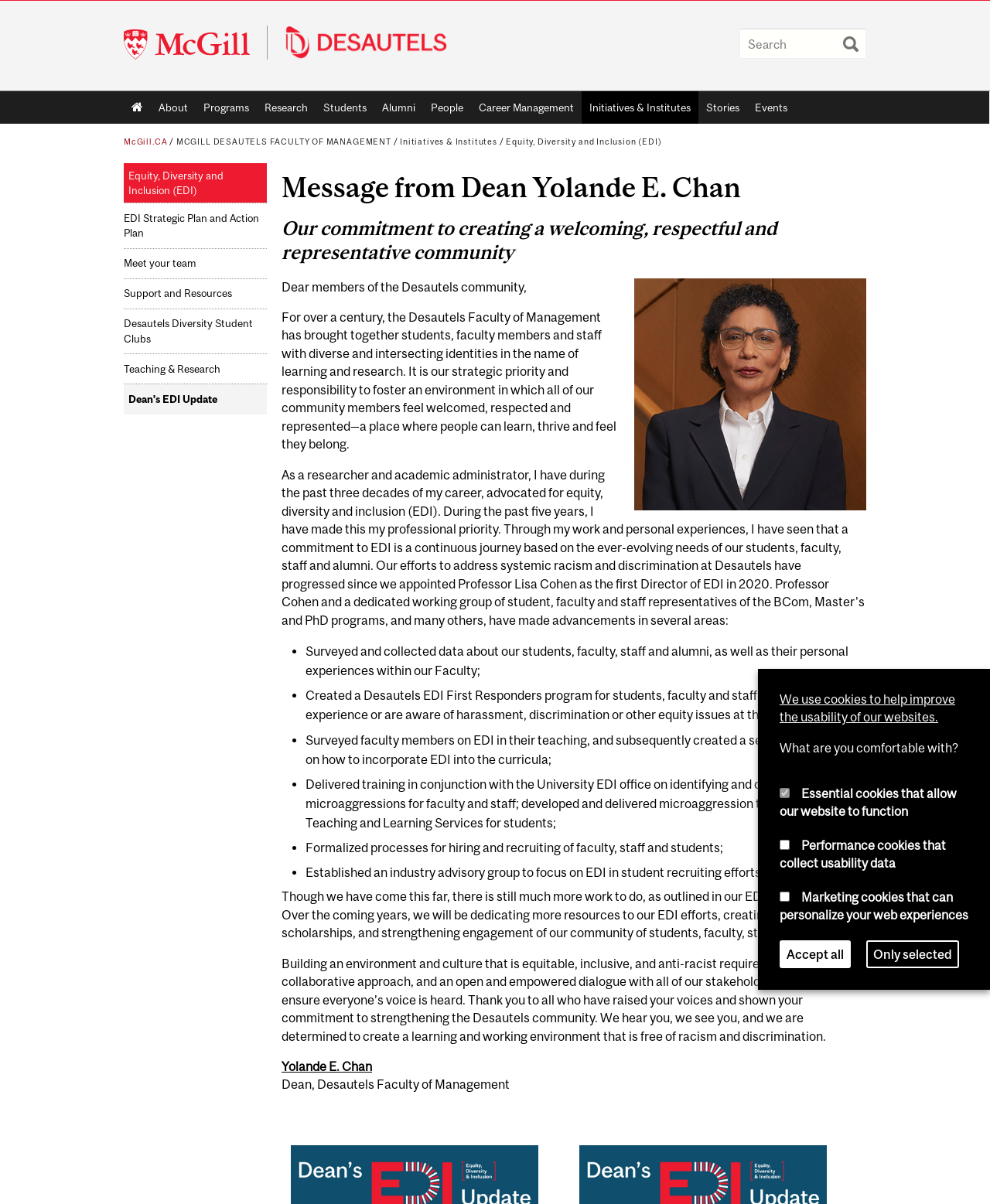Extract the bounding box coordinates for the described element: "Desautels Diversity Student Clubs". The coordinates should be represented as four float numbers between 0 and 1: [left, top, right, bottom].

[0.125, 0.257, 0.269, 0.294]